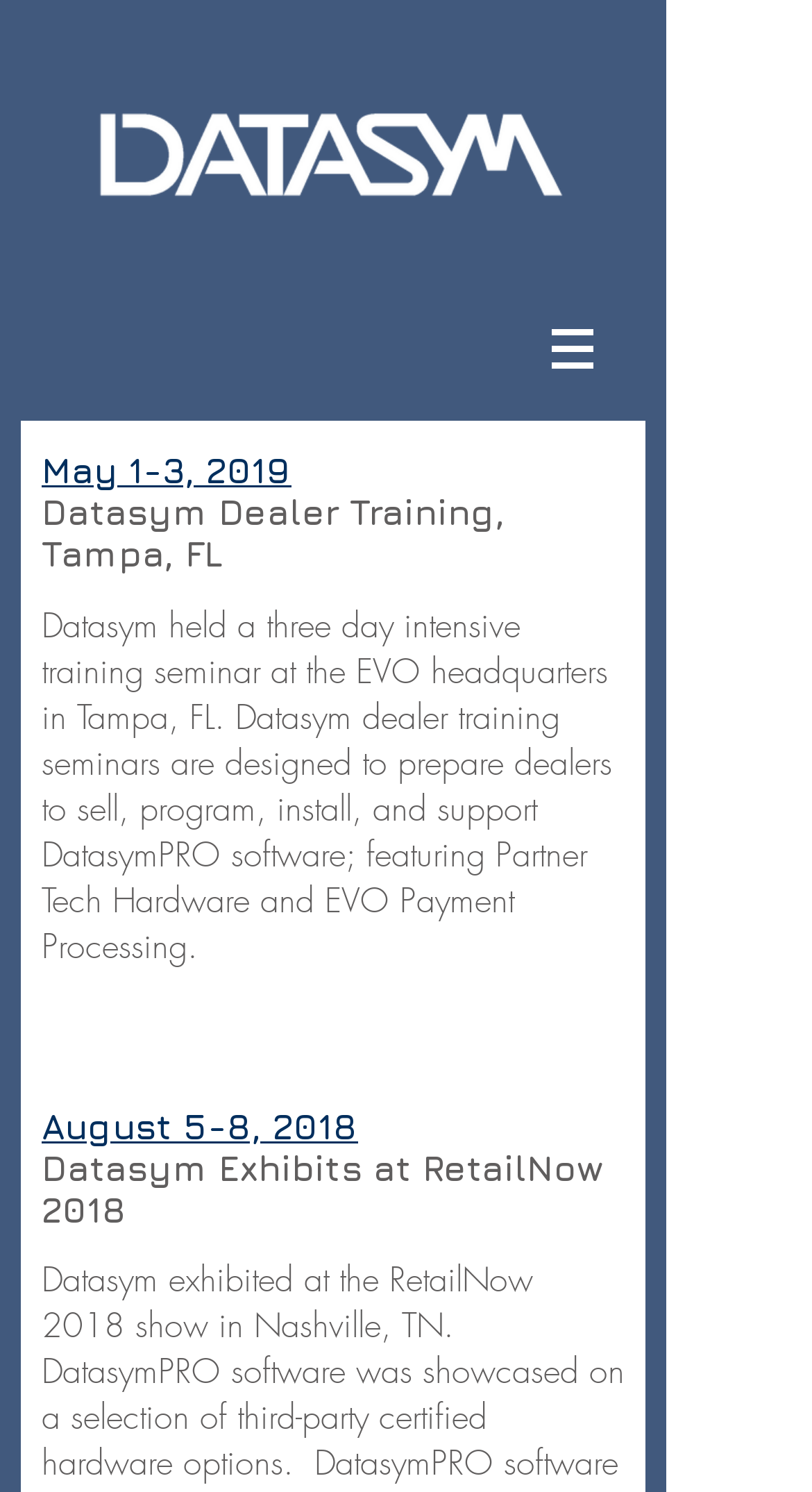Answer the following inquiry with a single word or phrase:
What is the date of Datasym Dealer Training?

May 1-3, 2019